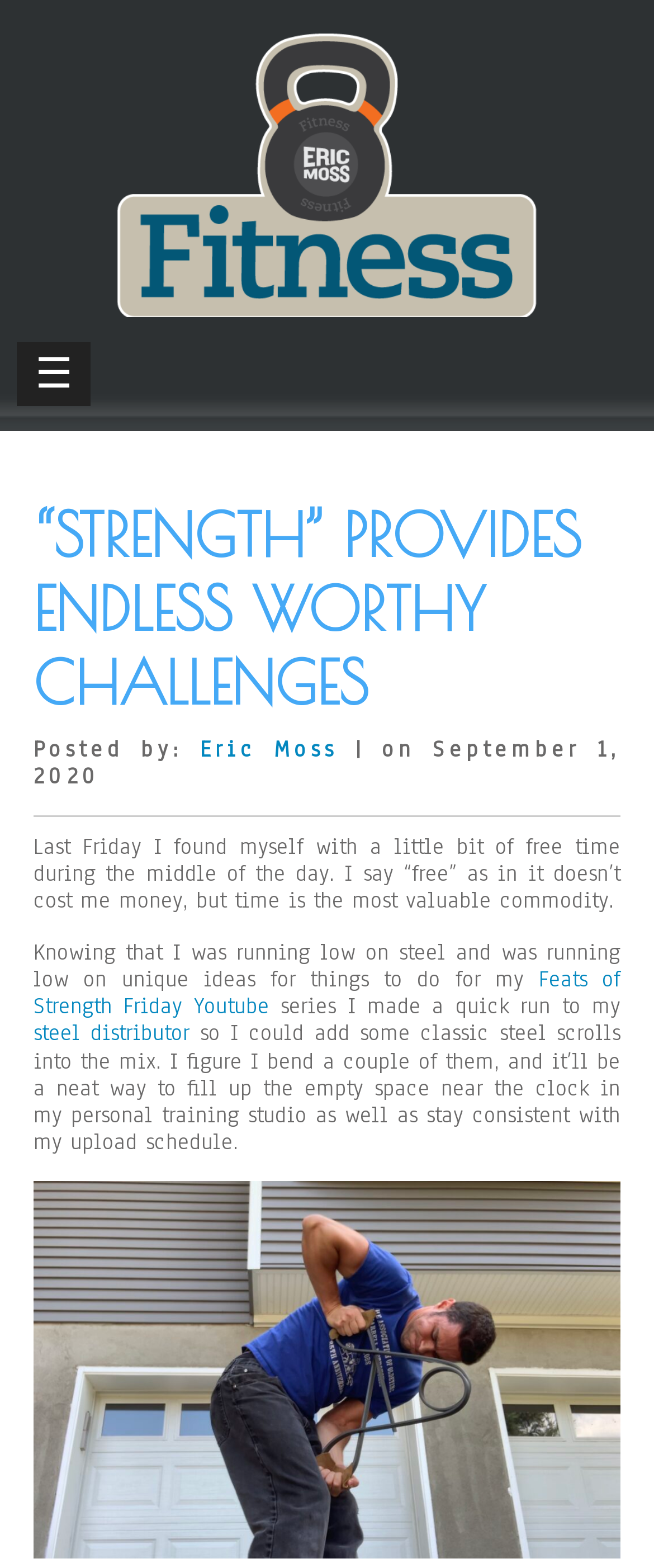Observe the image and answer the following question in detail: What is the author uploading?

The text mentions 'my Feats of Strength Friday Youtube series', which implies that the author is uploading a series of videos related to feats of strength on Fridays.